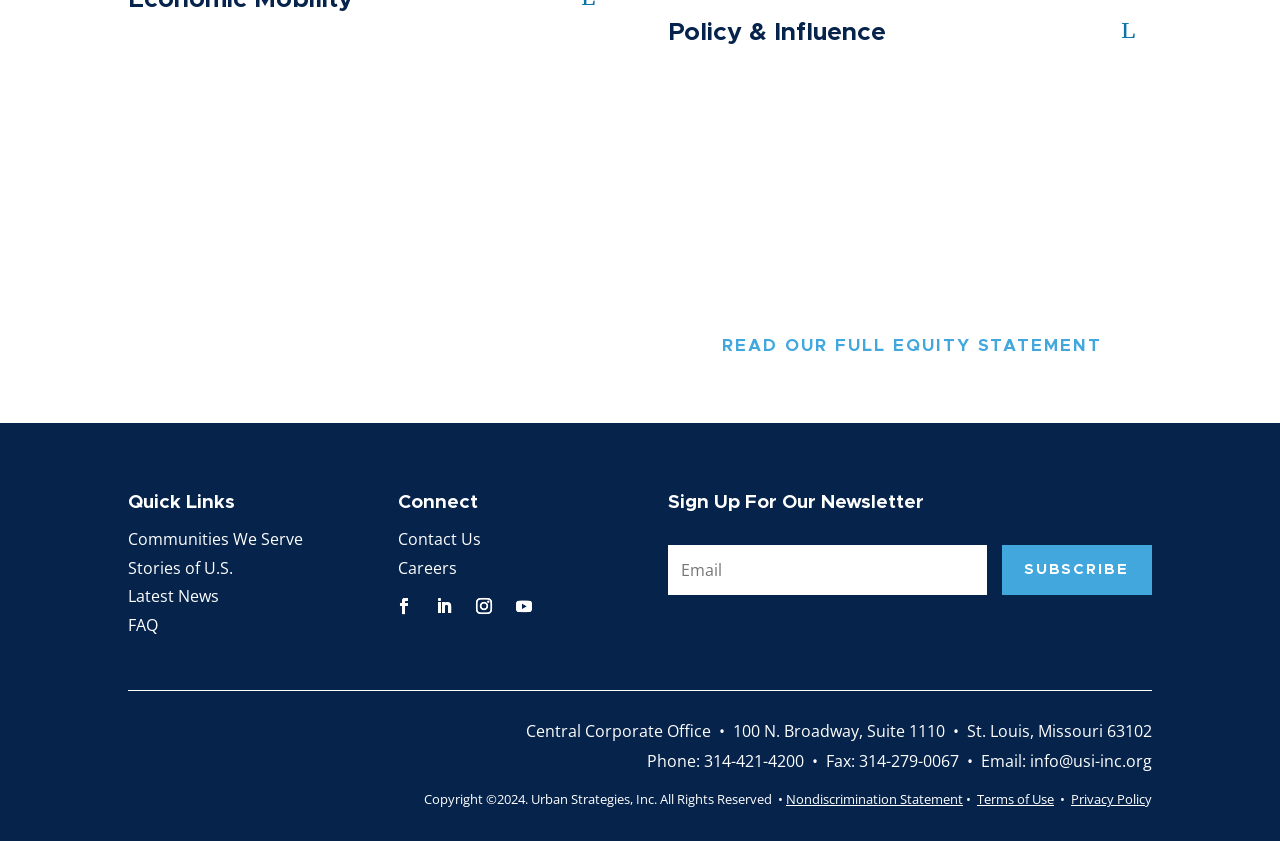What is the name of the organization?
Utilize the information in the image to give a detailed answer to the question.

The name of the organization can be found in the footer section of the webpage, where it is stated as 'Copyright ©2024. Urban Strategies, Inc. All Rights Reserved'.